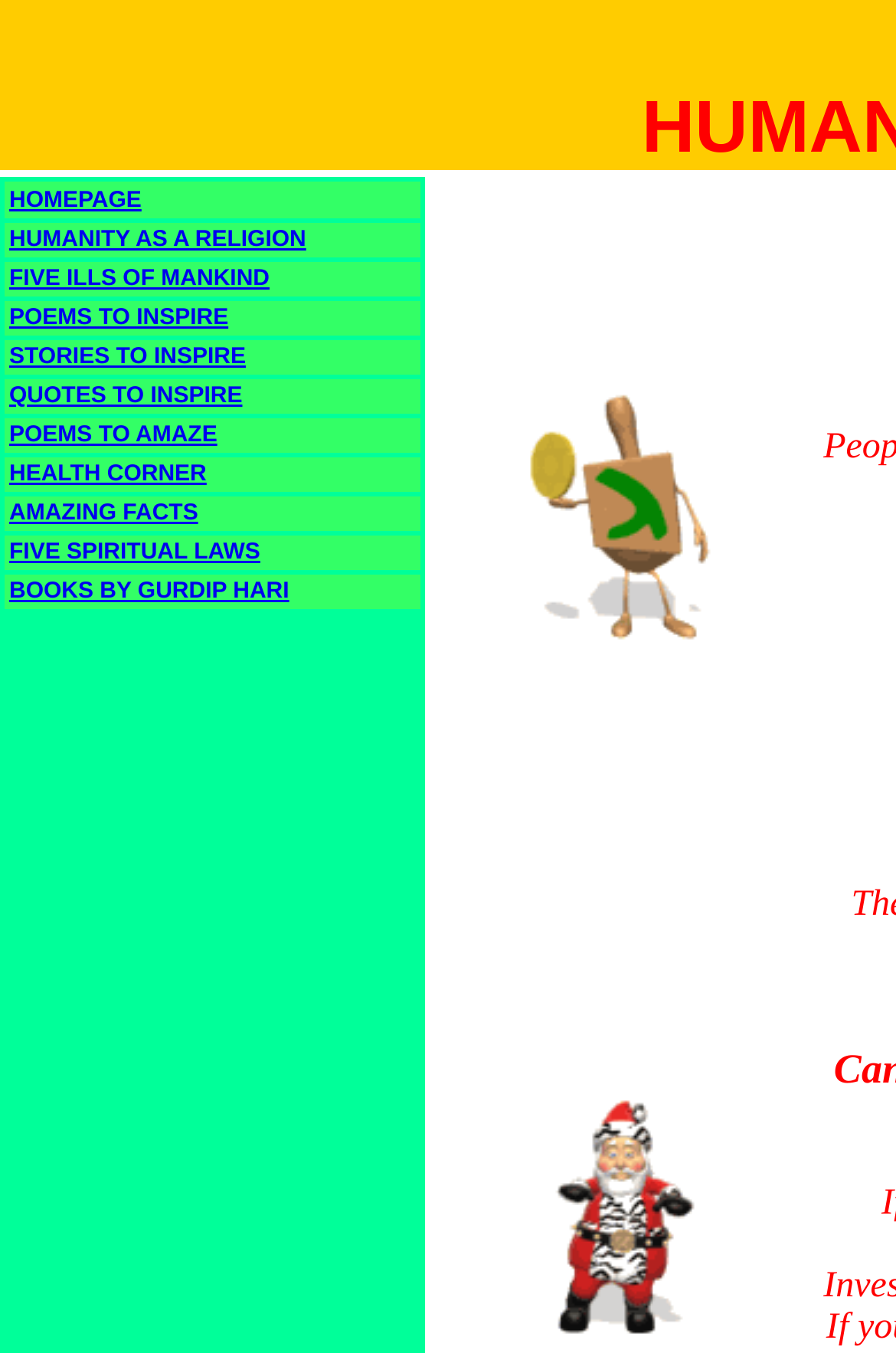Could you specify the bounding box coordinates for the clickable section to complete the following instruction: "Explore HEALTH CORNER"?

[0.01, 0.341, 0.231, 0.36]